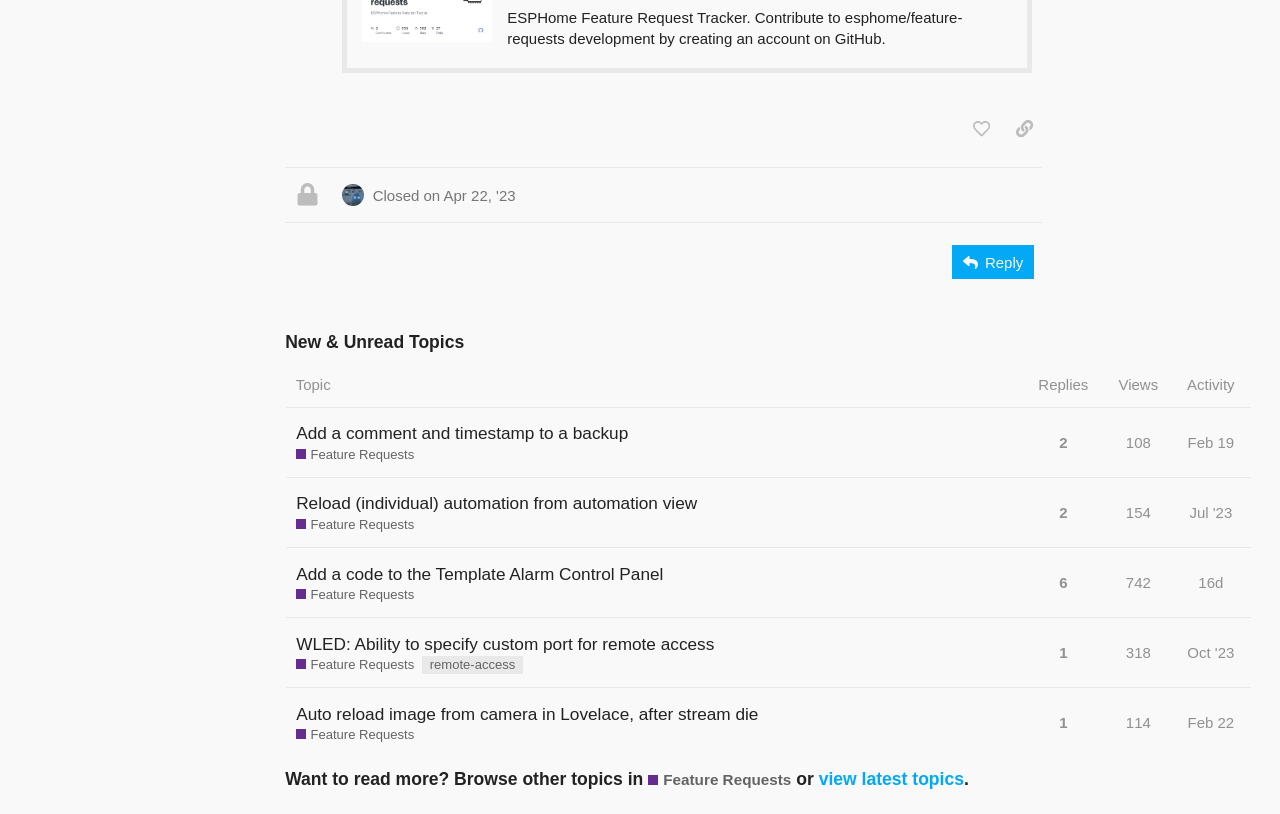Answer the question below using just one word or a short phrase: 
How many replies does the topic 'Add a comment and timestamp to a backup' have?

2